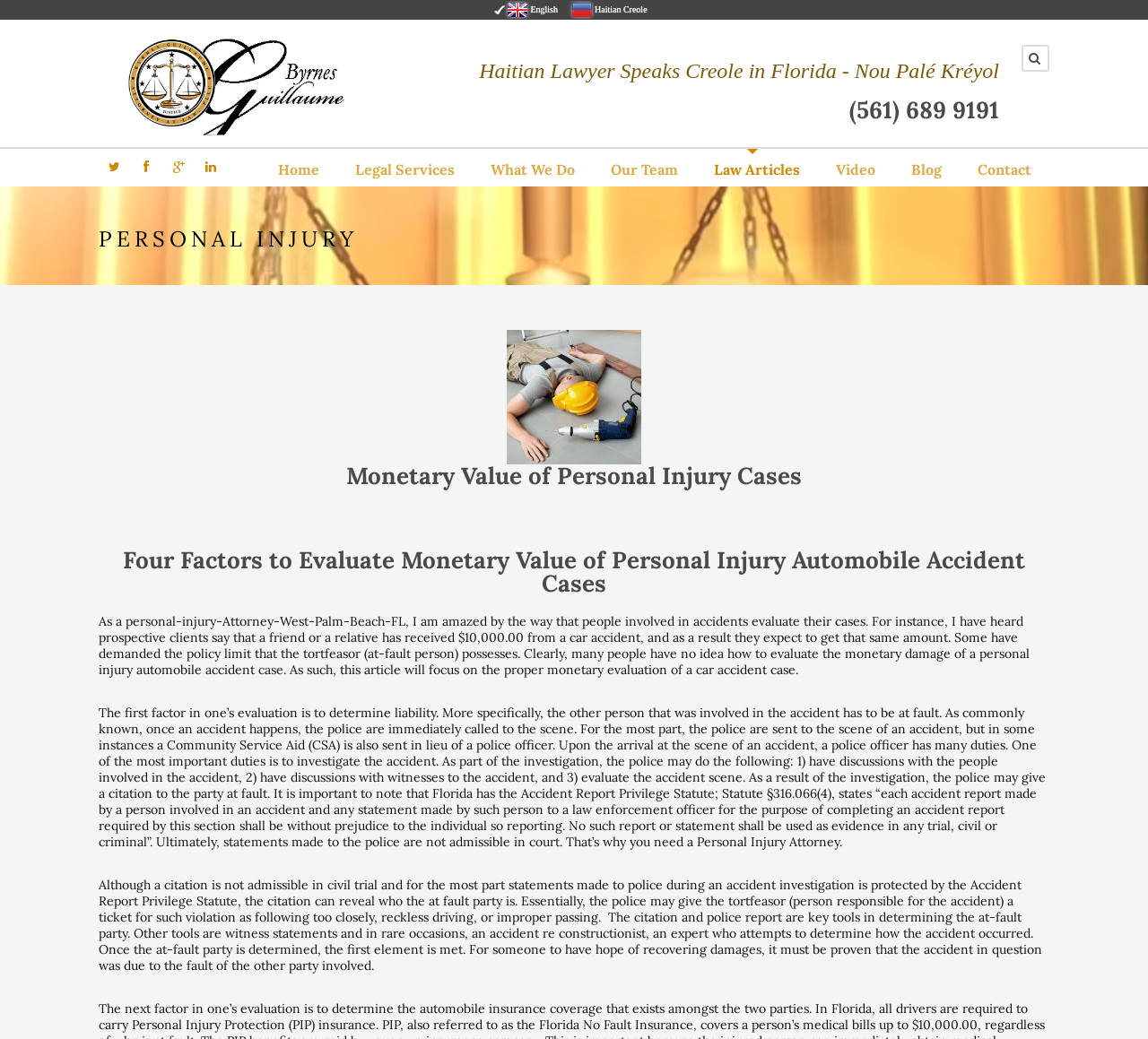Provide a thorough description of this webpage.

This webpage is about a personal injury attorney's services, specifically focusing on automobile accident cases. At the top, there is a language selection section with two options: English and Haitian Creole. Below this section, there is a logo of "Byrnes Guillaume Attorney At Law, PLLC" with a search bar to the right. 

The main content of the webpage is divided into several sections. The first section has a heading "Haitian Lawyer Speaks Creole in Florida - Nou Palé Kréyol" followed by a phone number "(561) 689 9191". 

Below this section, there is a navigation menu with links to "Home", "Legal Services", "What We Do", "Our Team", "Law Articles", "Video", "Blog", and "Contact". 

The main article starts with a heading "PERSONAL INJURY" and then discusses the monetary value of personal injury cases. There is an image related to personal injury on the right side of the article. The article explains that there are four factors to evaluate the monetary value of personal injury automobile accident cases: liability, insurance coverage, damages, and causation. 

The article then delves deeper into the first factor, liability, explaining how it is determined, including the role of police investigations and citations. The text is divided into several paragraphs, with some sections highlighted in bold font. There are no images in the main article except for the personal injury image mentioned earlier.